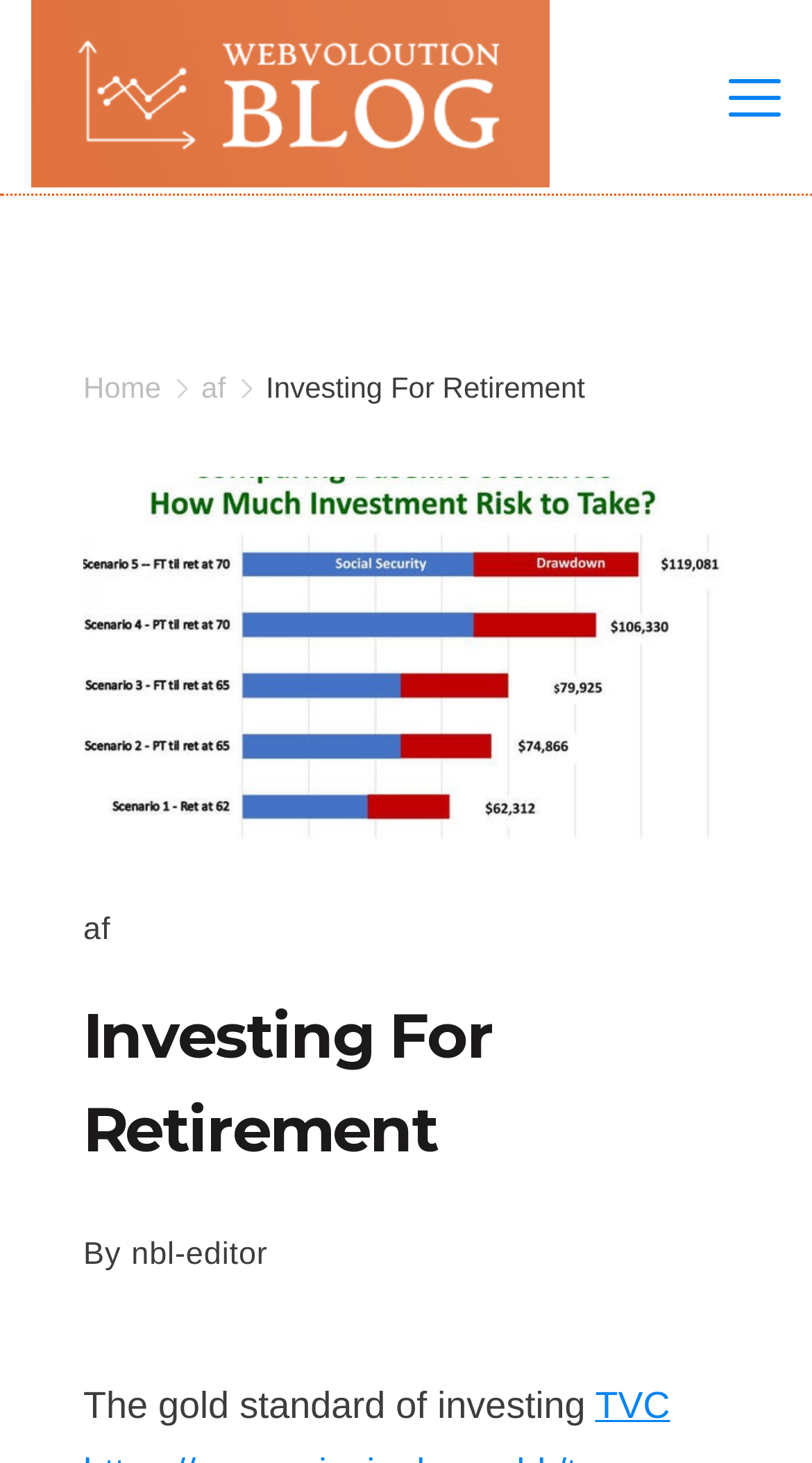Who is the author of this article?
Using the information from the image, give a concise answer in one word or a short phrase.

nbl-editor